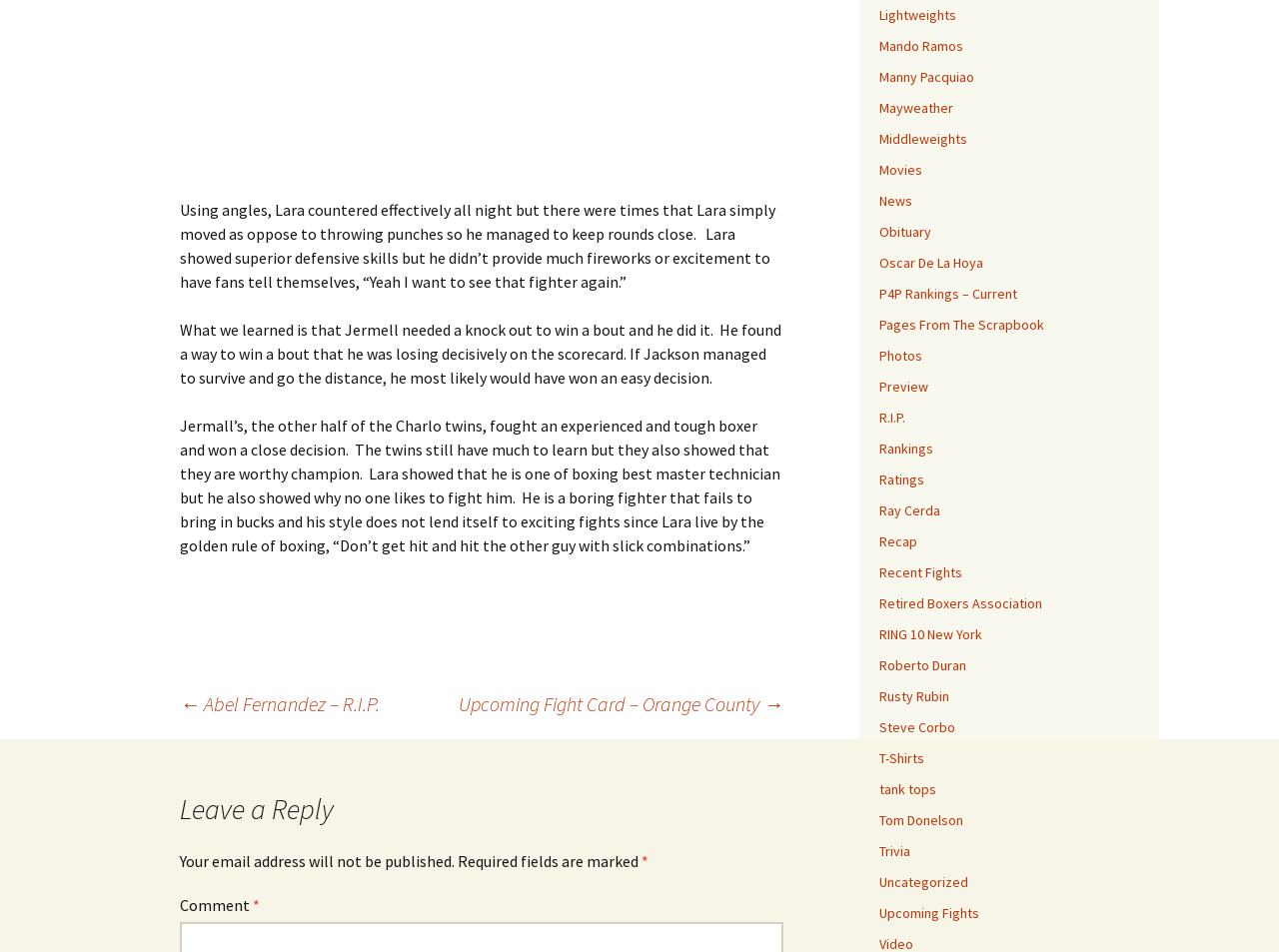Utilize the details in the image to give a detailed response to the question: What is the author's opinion of Lara's fighting style?

According to the article, the author suggests that Lara's fighting style is boring, stating that 'he is a boring fighter that fails to bring in bucks and his style does not lend itself to exciting fights'. This implies that the author does not find Lara's fighting style to be engaging or entertaining.